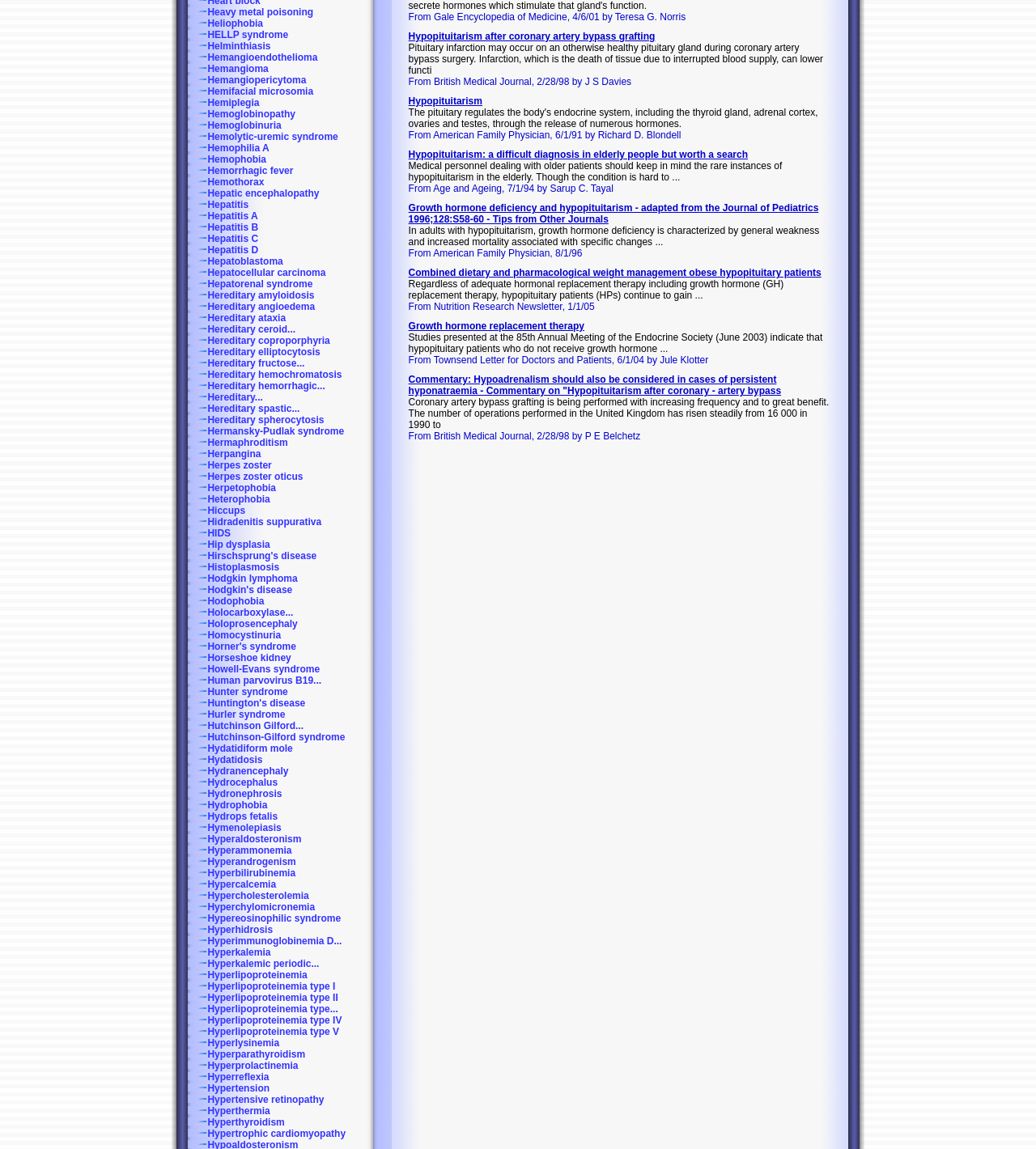Identify the bounding box coordinates for the UI element described by the following text: "Hydranencephaly". Provide the coordinates as four float numbers between 0 and 1, in the format [left, top, right, bottom].

[0.182, 0.666, 0.278, 0.676]